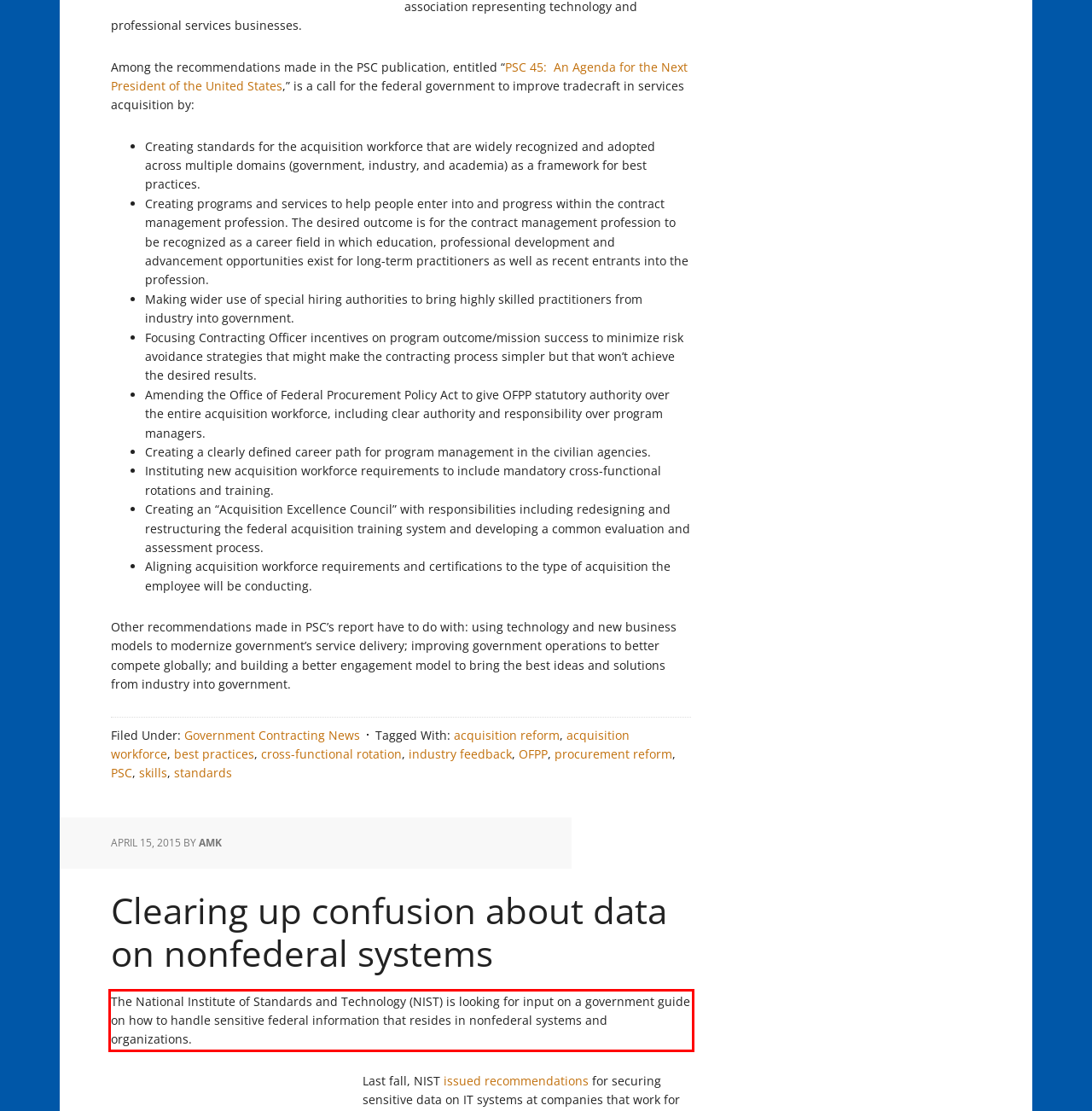Given a webpage screenshot, identify the text inside the red bounding box using OCR and extract it.

The National Institute of Standards and Technology (NIST) is looking for input on a government guide on how to handle sensitive federal information that resides in nonfederal systems and organizations.